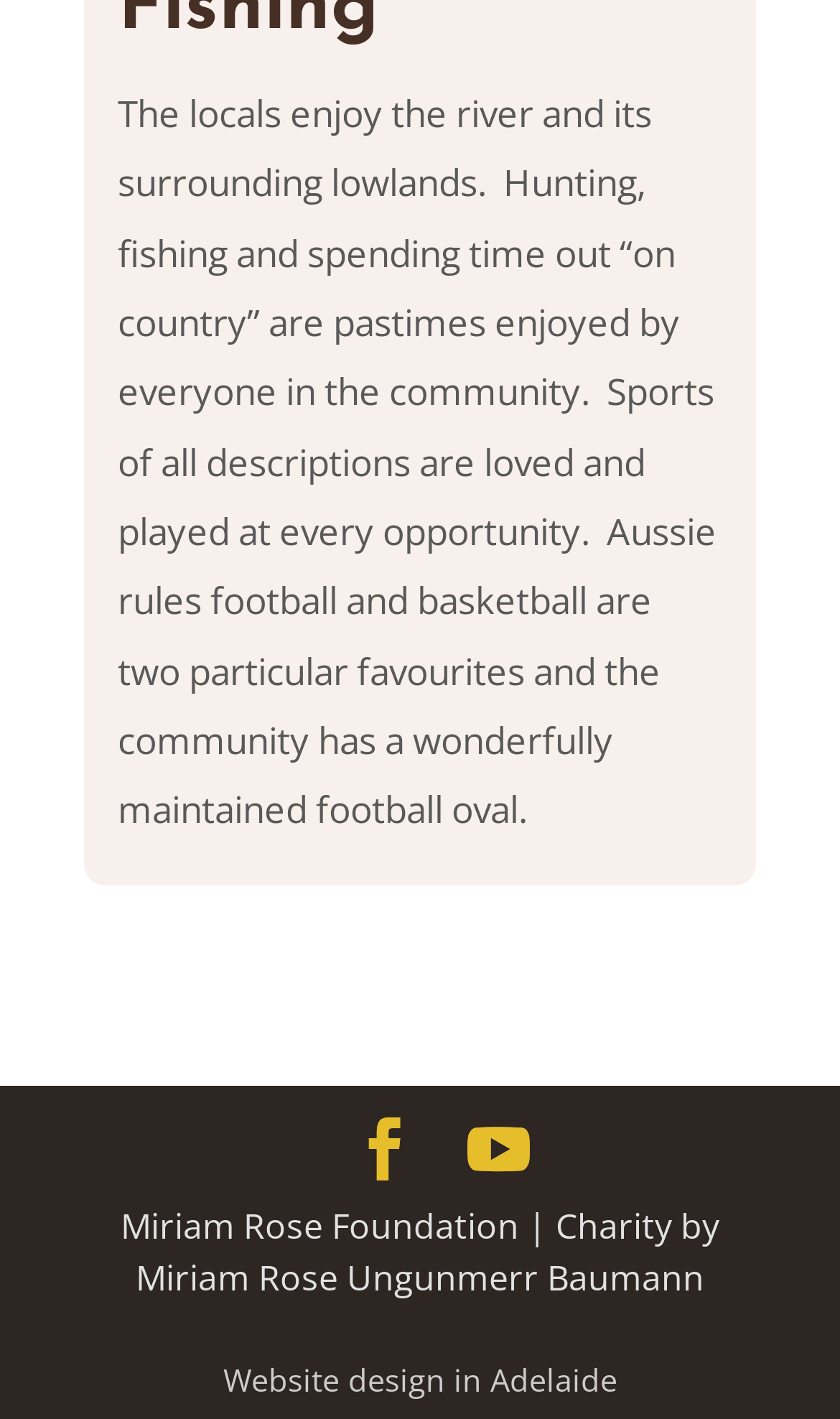Using the description "RSS", locate and provide the bounding box of the UI element.

[0.556, 0.788, 0.631, 0.832]